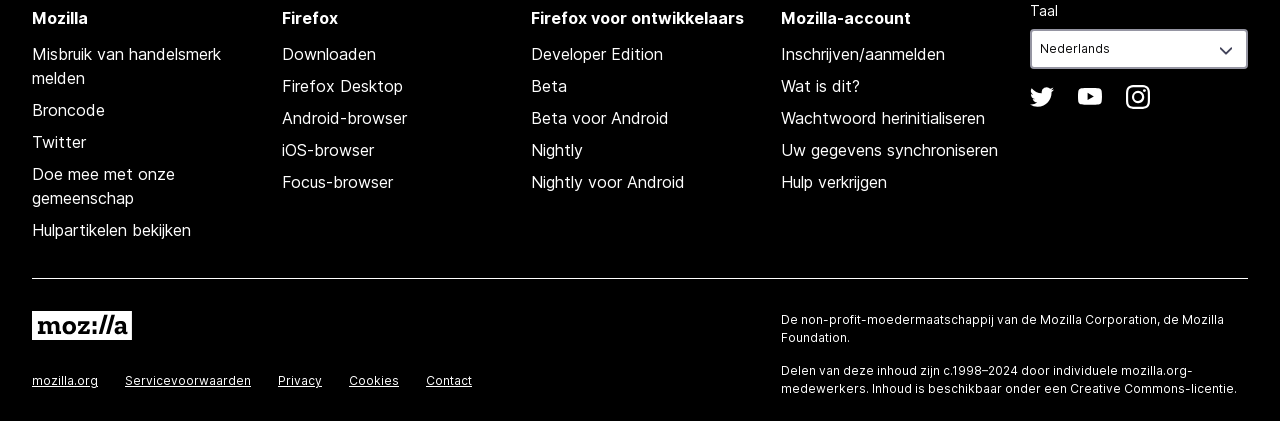What is the name of the browser mentioned? Please answer the question using a single word or phrase based on the image.

Firefox